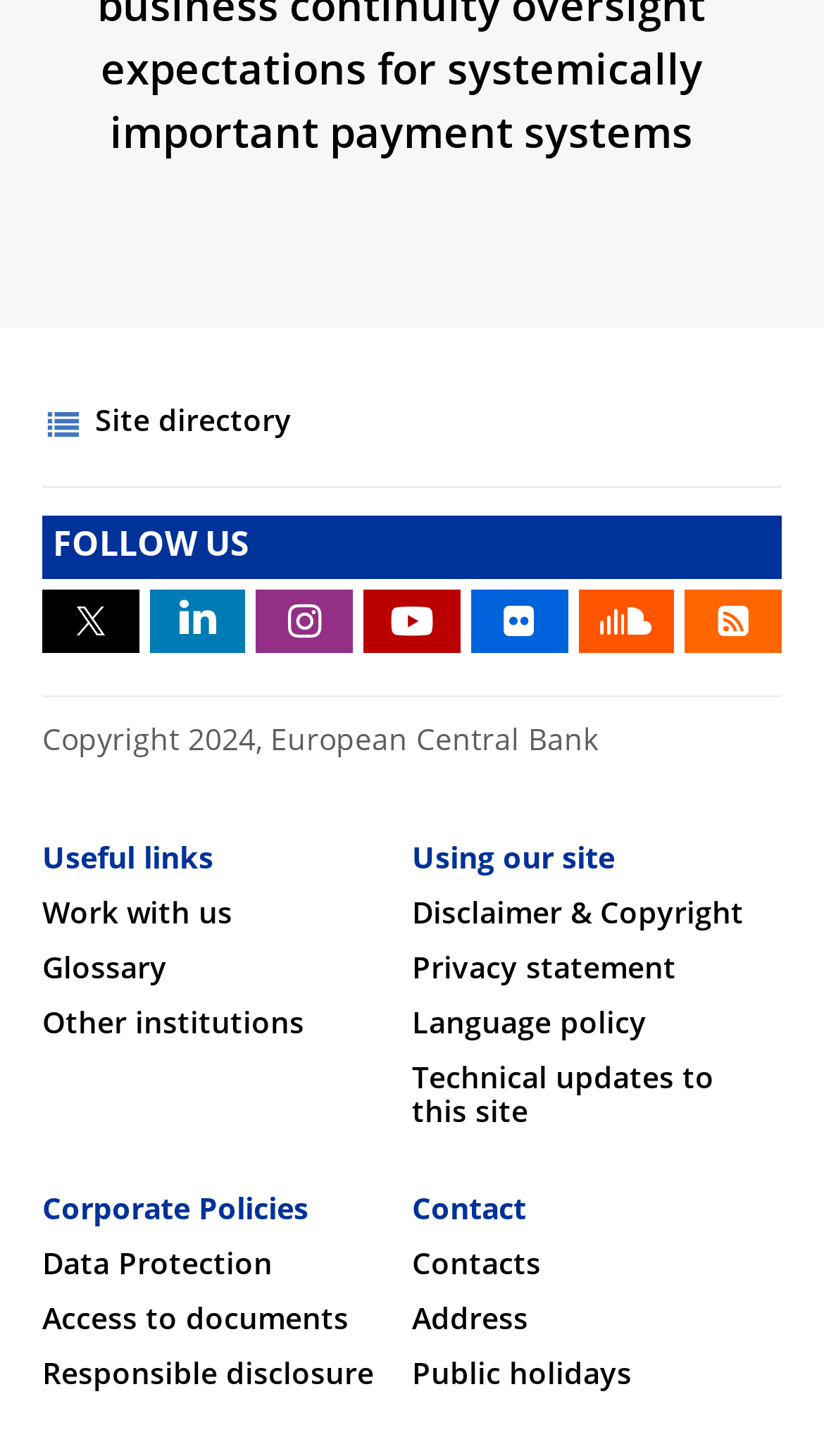Refer to the image and answer the question with as much detail as possible: What is the name of the institution?

I found the name of the institution by looking at the StaticText element with the text 'European Central Bank'.